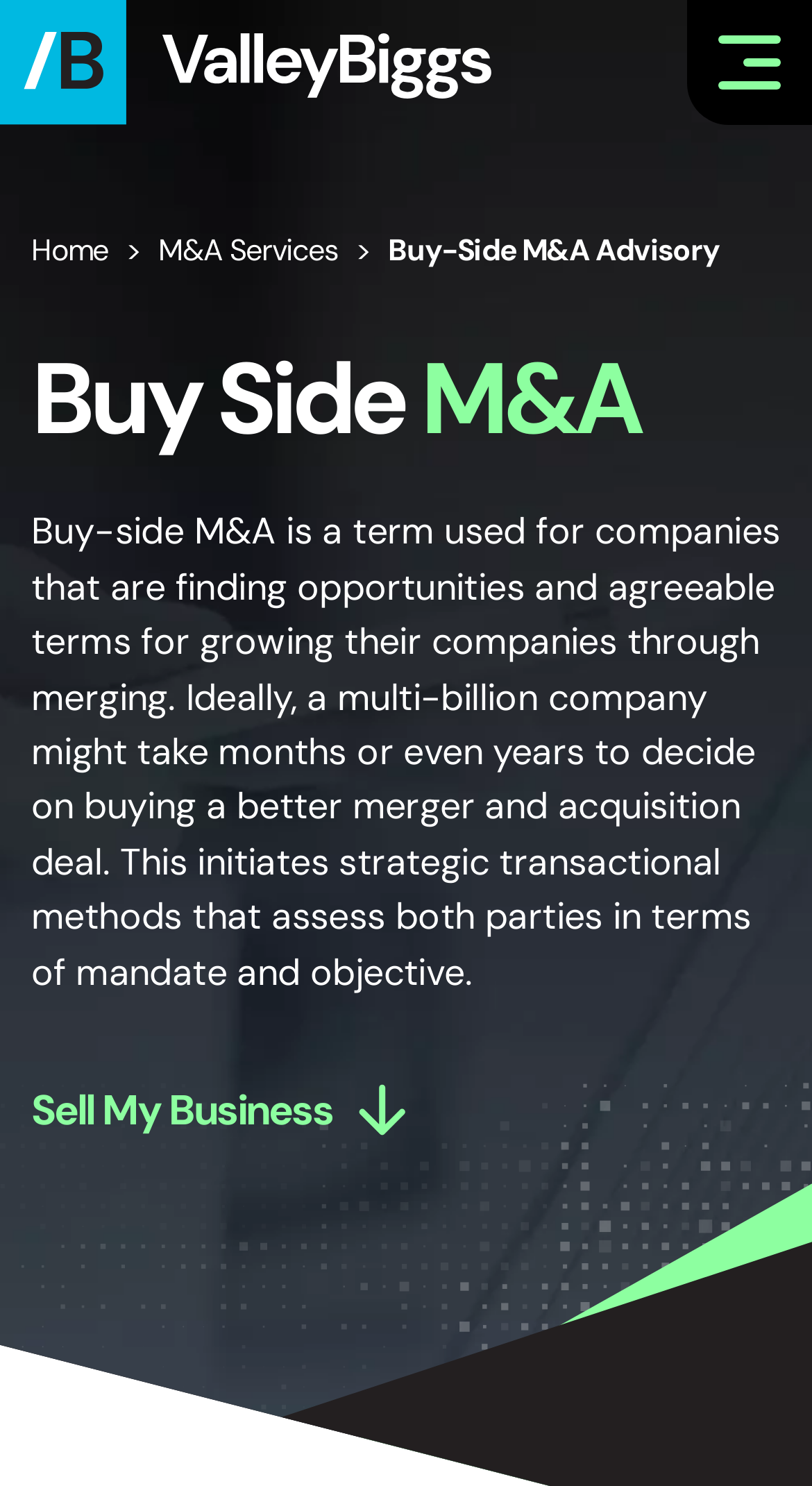Answer the question in one word or a short phrase:
What is the color of the image in the top-left corner?

Unknown